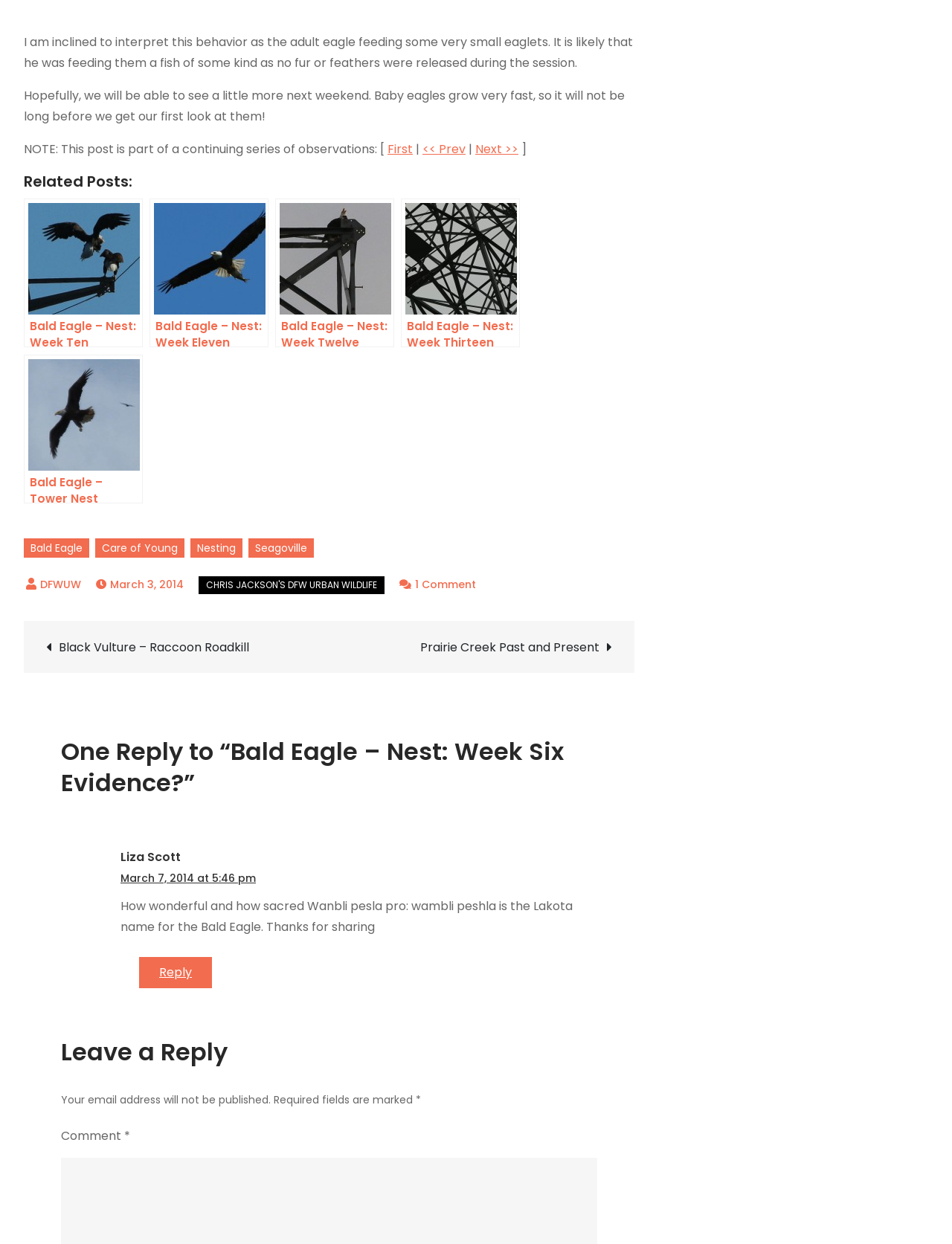With reference to the screenshot, provide a detailed response to the question below:
What is the name of the author of the comment?

The name of the author of the comment can be determined by looking at the section 'One Reply to “Bald Eagle – Nest: Week Six Evidence?”'. The text 'Liza Scott' is present in this section, indicating that Liza Scott is the author of the comment.